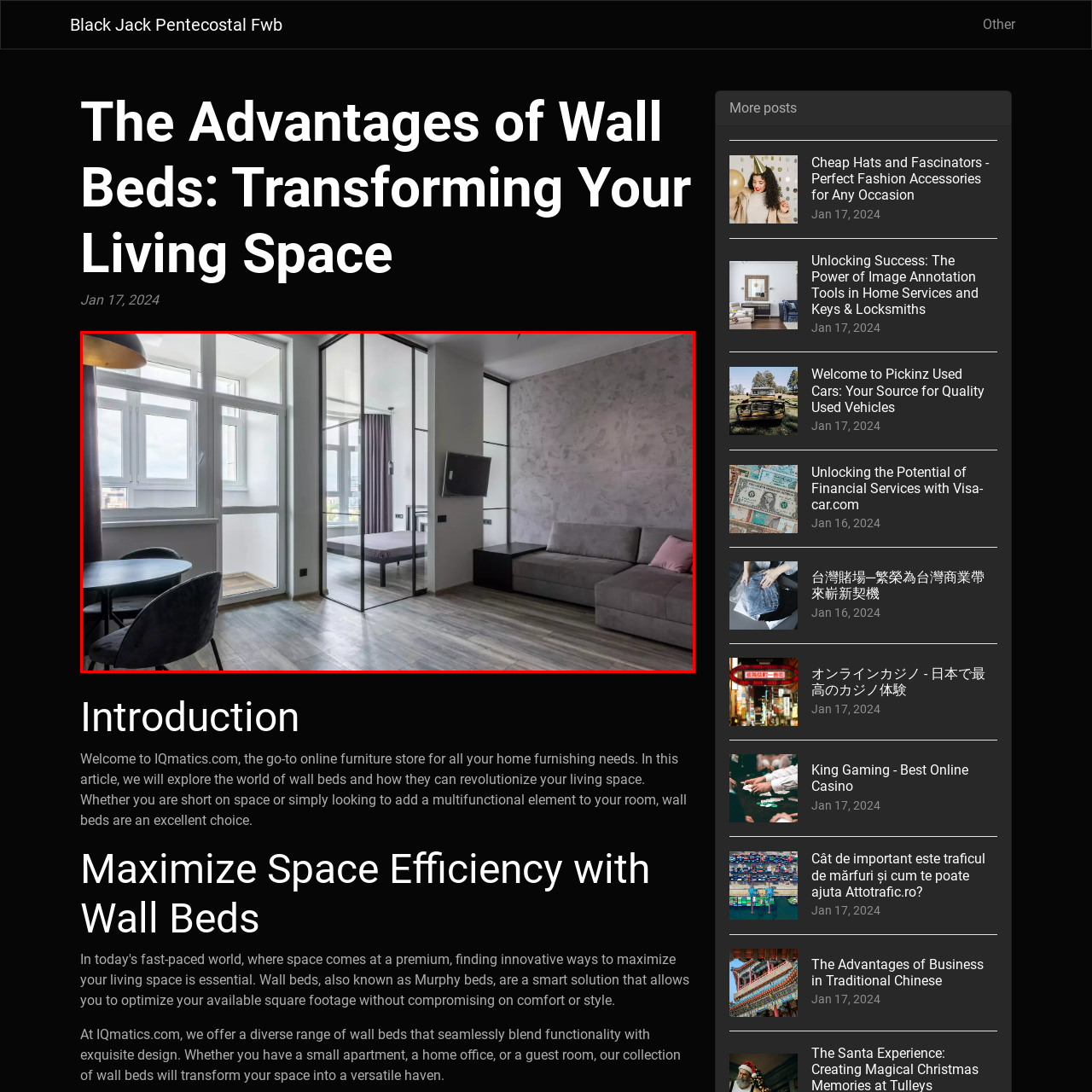Direct your attention to the red-outlined image and answer the question in a word or phrase: What color are the chairs in the dining area?

Black